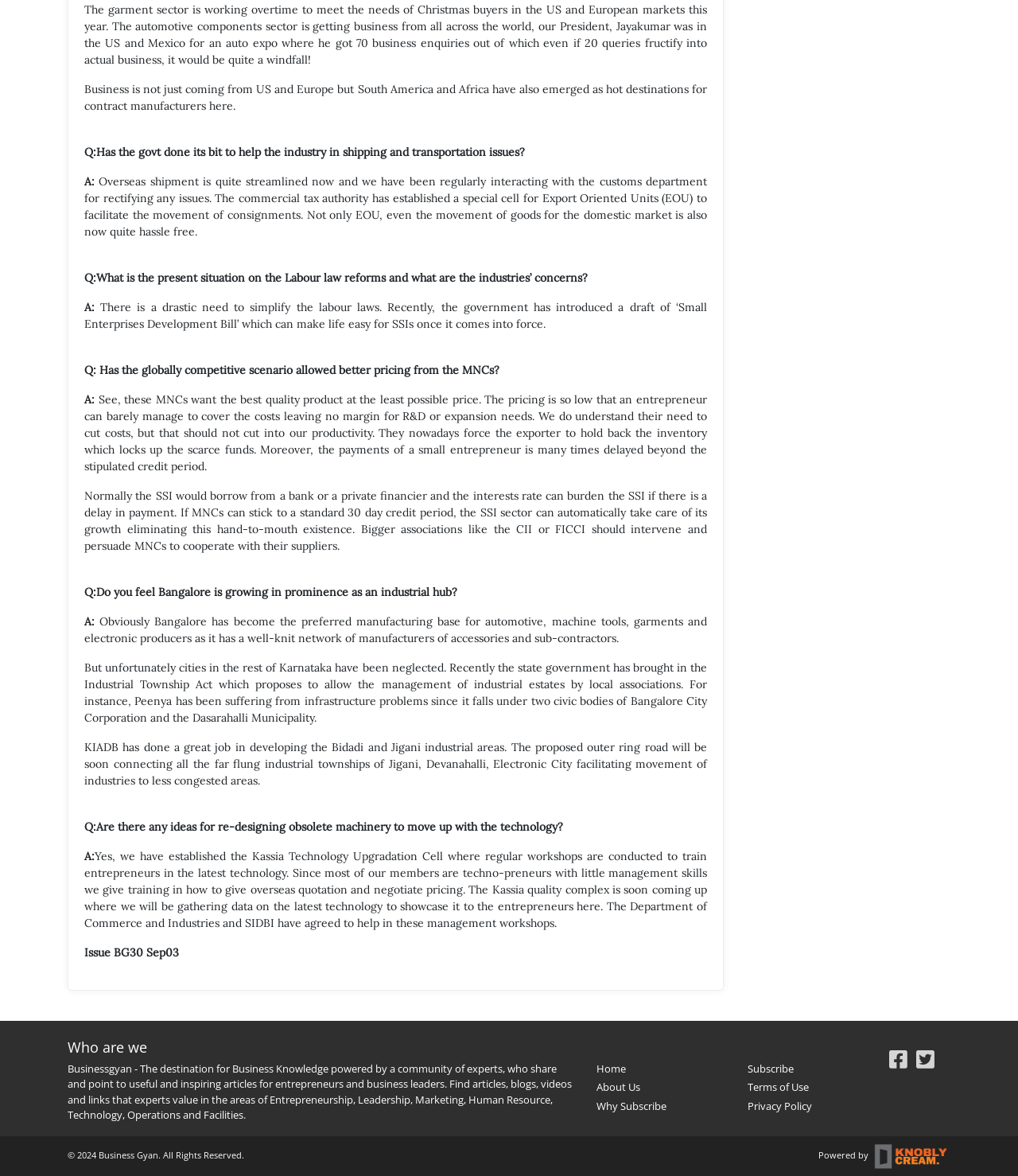Who is the president mentioned in the article?
Using the image, provide a detailed and thorough answer to the question.

The article mentions that the president, Jayakumar, was in the US and Mexico for an auto expo where he received 70 business enquiries.